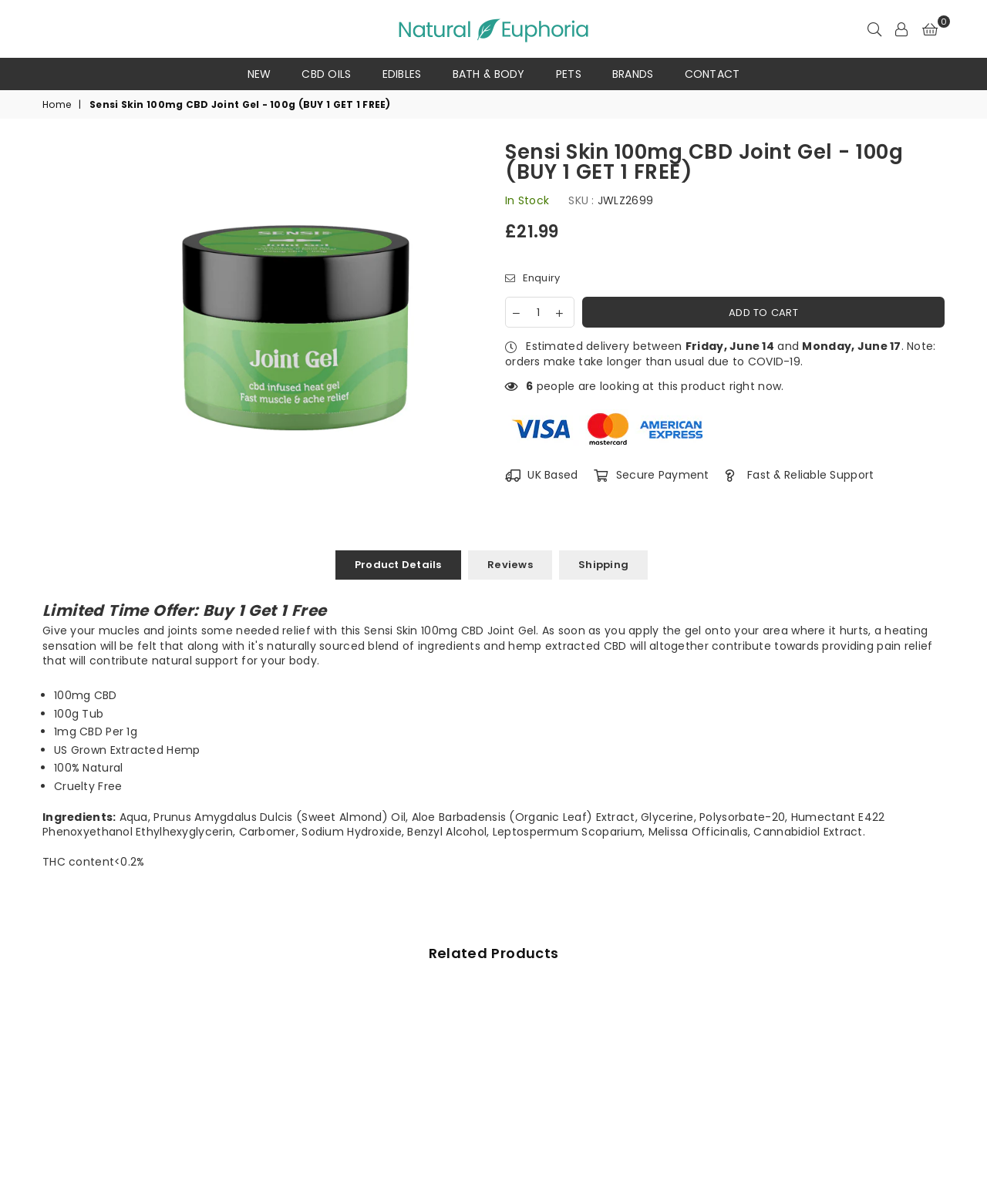Please give the bounding box coordinates of the area that should be clicked to fulfill the following instruction: "Click on the 'Enquiry' link". The coordinates should be in the format of four float numbers from 0 to 1, i.e., [left, top, right, bottom].

[0.512, 0.225, 0.568, 0.237]